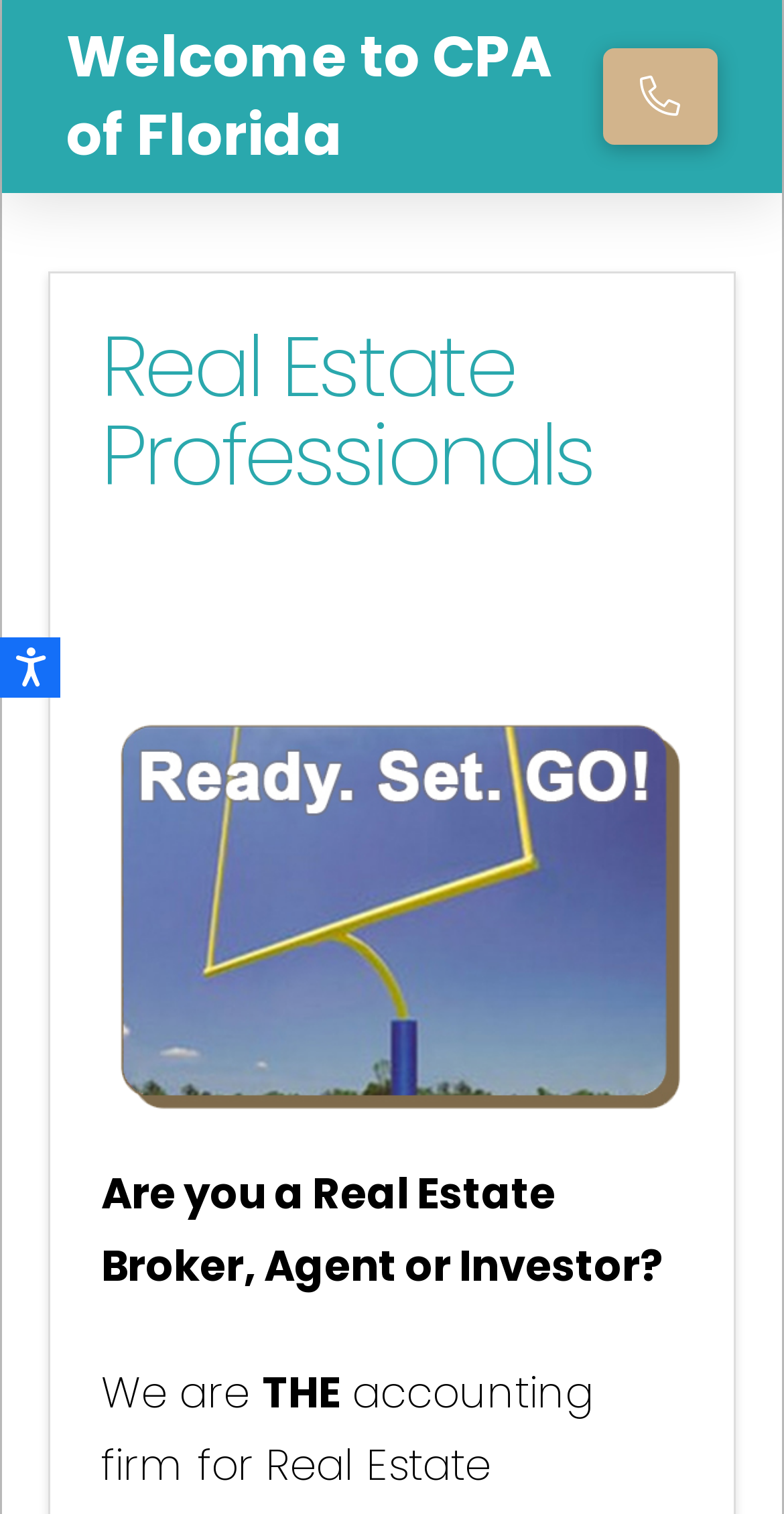Using the information in the image, give a comprehensive answer to the question: 
What is the name of the company?

The heading 'Welcome to CPA of Florida' on the webpage indicates that the name of the company is CPA of Florida.